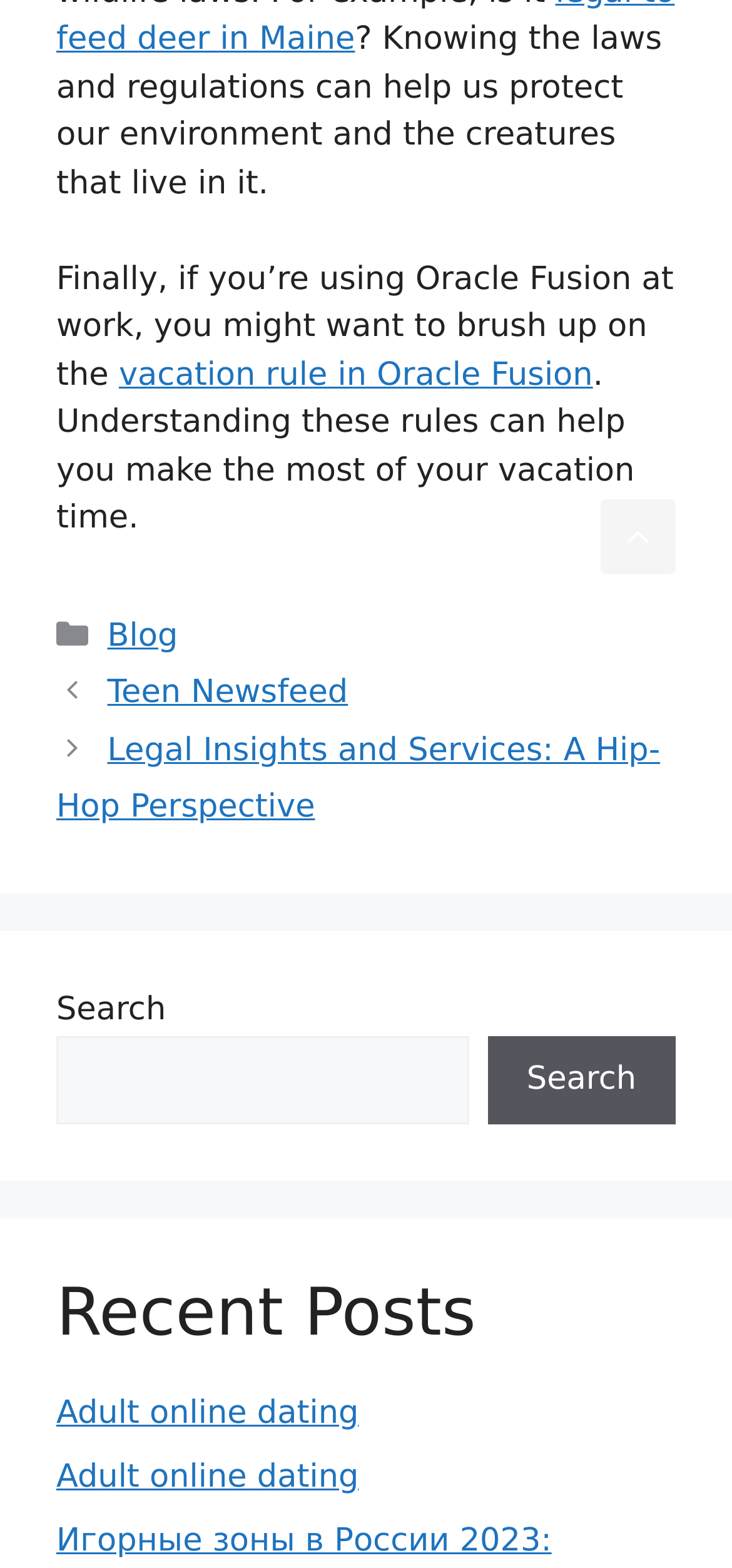What is the topic of the first static text?
Based on the content of the image, thoroughly explain and answer the question.

The first static text is '? Knowing the laws and regulations can help us protect our environment and the creatures that live in it.' which indicates that the topic is about environment.